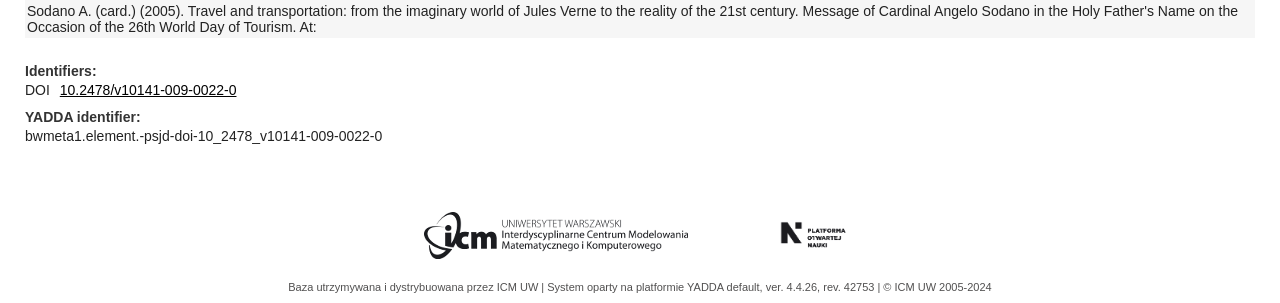Given the description "June 2020", determine the bounding box of the corresponding UI element.

None